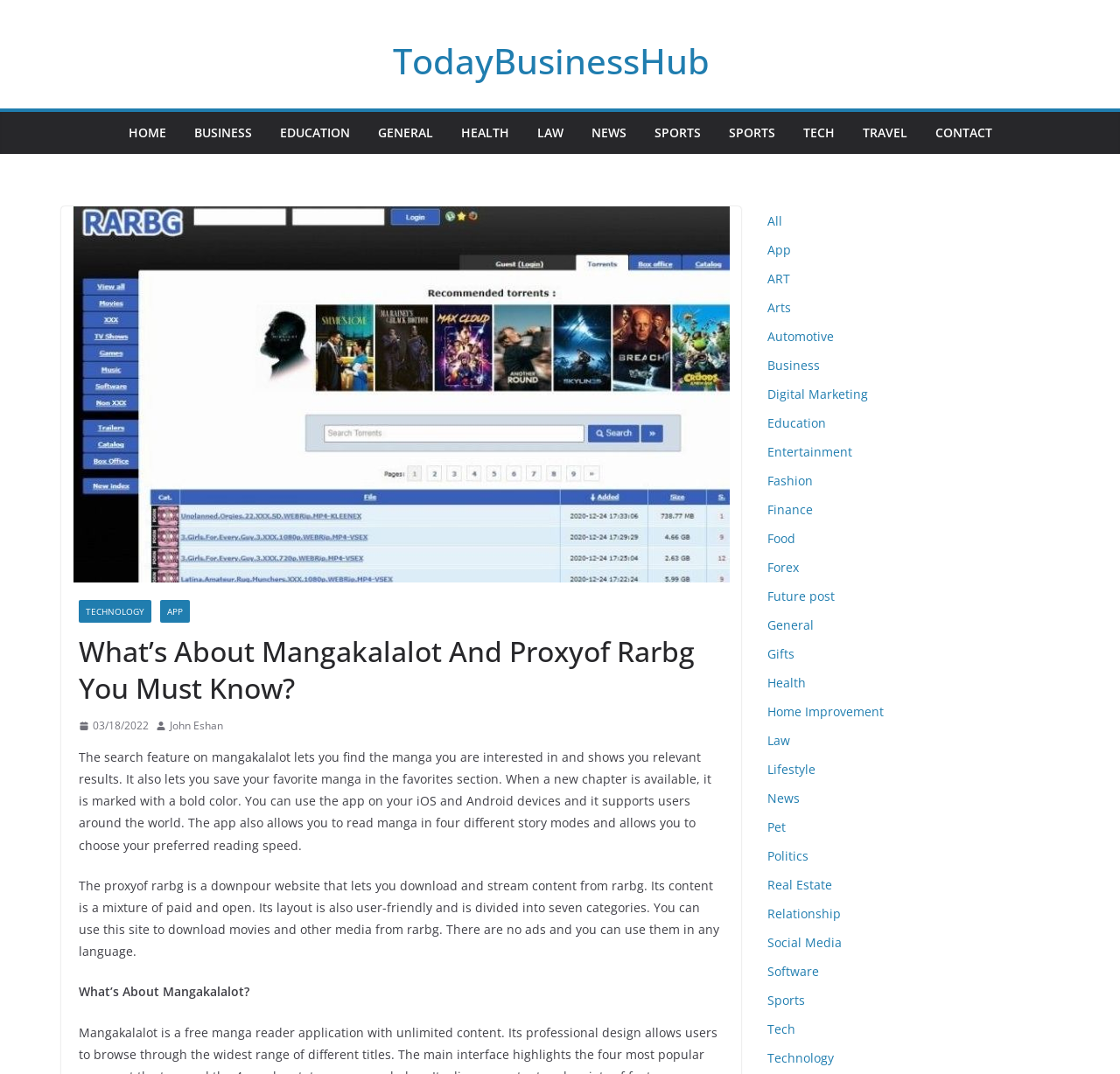What is the purpose of the favorites section in Mangakalalot?
Answer the question with just one word or phrase using the image.

Saving favorite manga